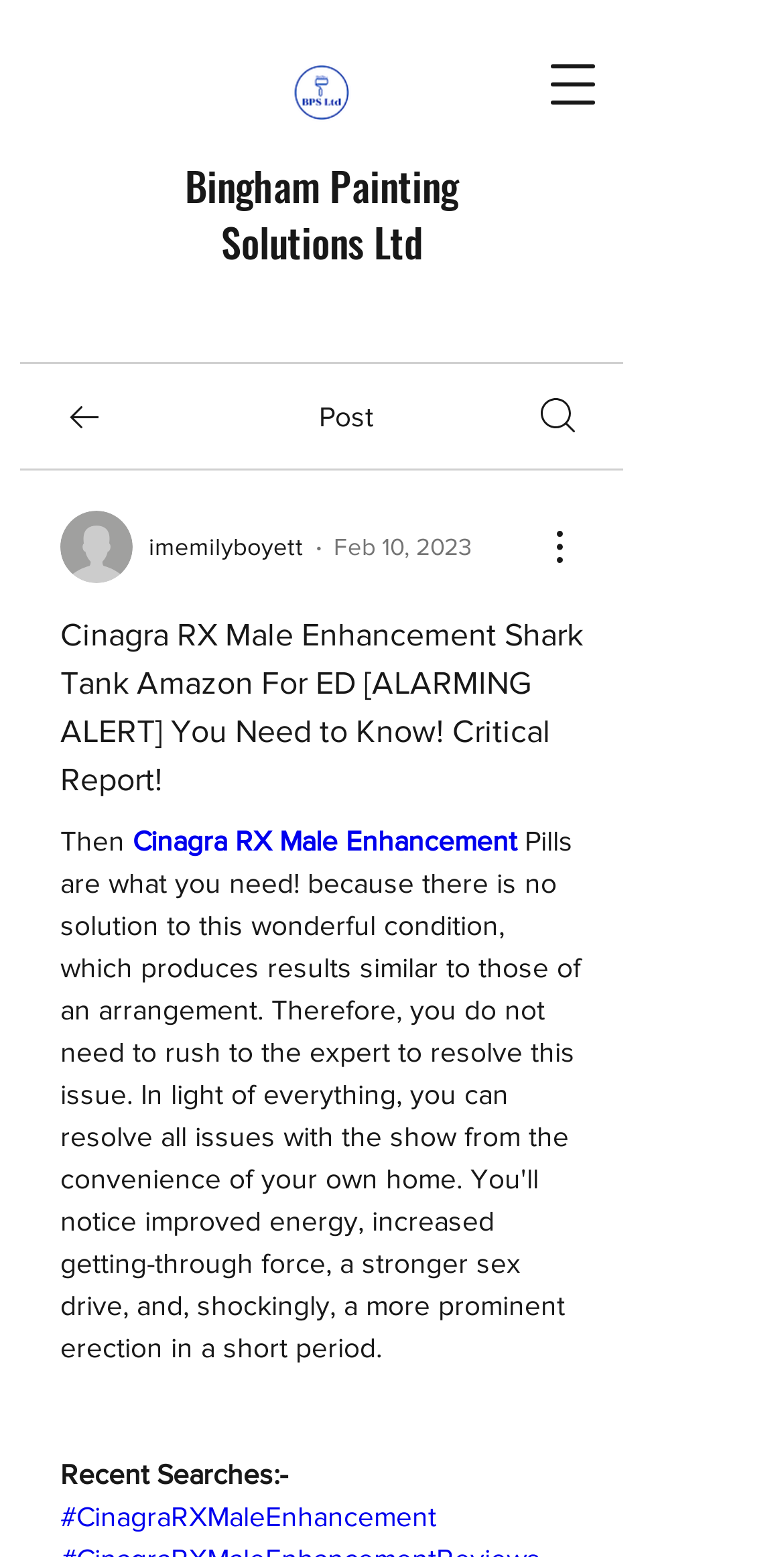Please find the bounding box coordinates of the section that needs to be clicked to achieve this instruction: "Click on the post".

[0.406, 0.257, 0.476, 0.278]